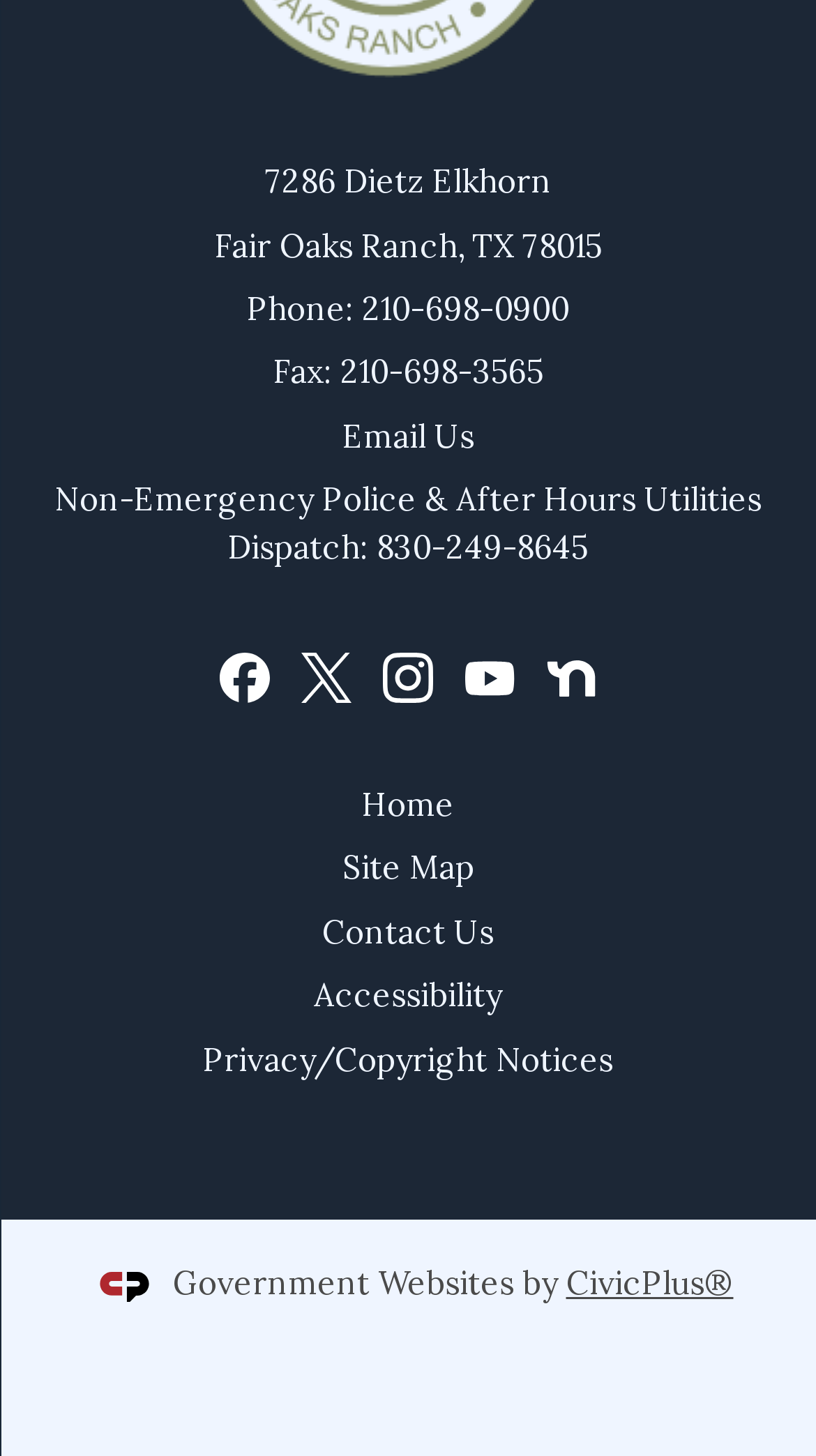Please provide a detailed answer to the question below by examining the image:
What is the fax number?

I found the fax number by looking at the static text element in the 'Info Advanced' region, which contains the text 'Fax: 210-698-3565'.